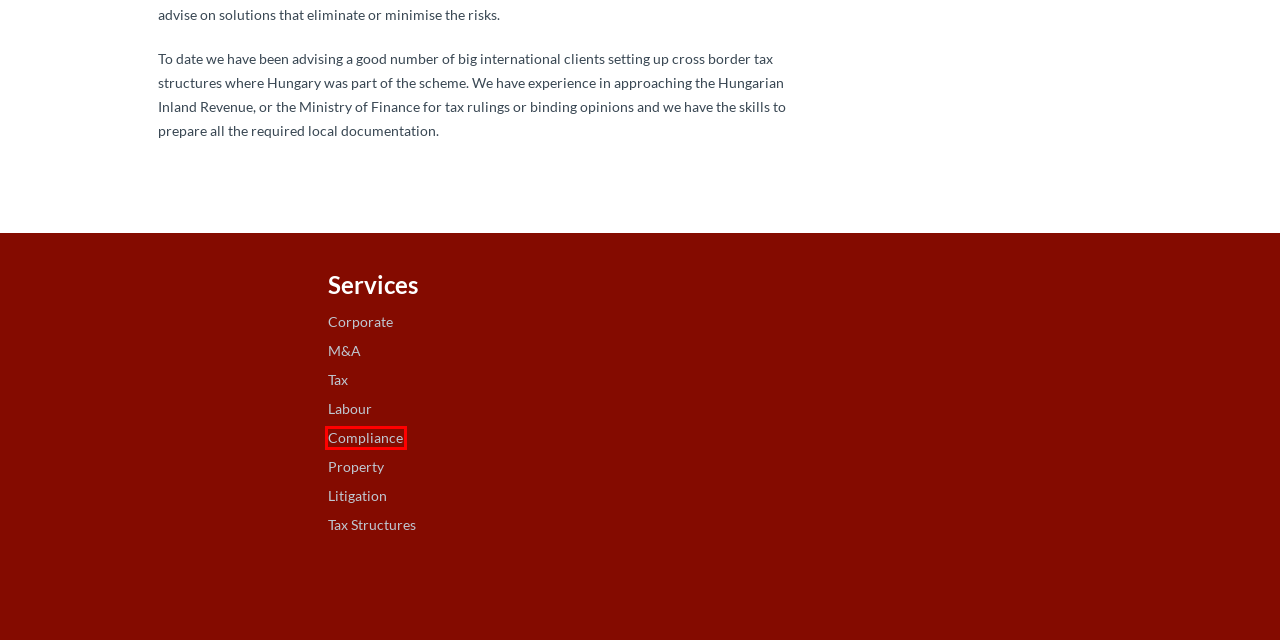You are presented with a screenshot of a webpage containing a red bounding box around a particular UI element. Select the best webpage description that matches the new webpage after clicking the element within the bounding box. Here are the candidates:
A. Litigation | Deri & Co.
B. Labour | Deri & Co.
C. Corporate | Deri & Co.
D. Compliance | Deri & Co.
E. M&A | Deri & Co.
F. Legal services | Deri & Co.
G. Property | Deri & Co.
H. Other Services | Deri & Co.

D